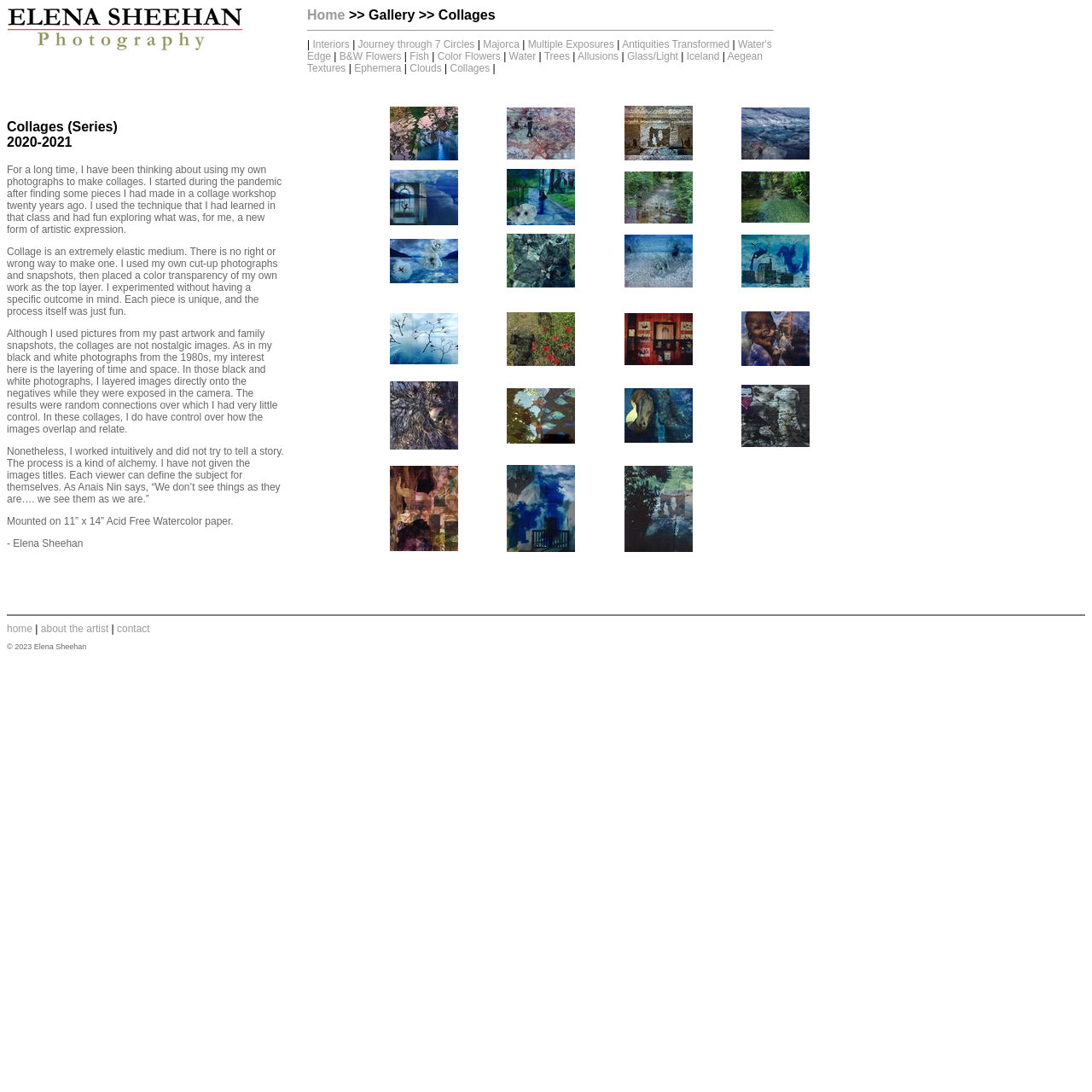Find the bounding box coordinates of the clickable element required to execute the following instruction: "Read the description of the Collages series". Provide the coordinates as four float numbers between 0 and 1, i.e., [left, top, right, bottom].

[0.006, 0.097, 0.262, 0.542]